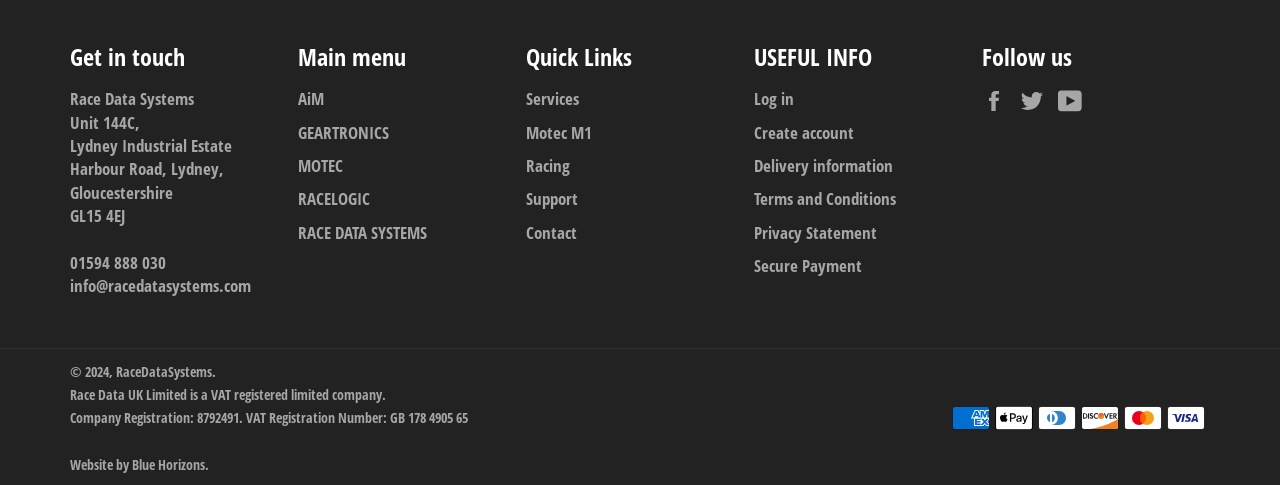Determine the bounding box coordinates for the UI element described. Format the coordinates as (top-left x, top-left y, bottom-right x, bottom-right y) and ensure all values are between 0 and 1. Element description: Create account

[0.589, 0.249, 0.667, 0.296]